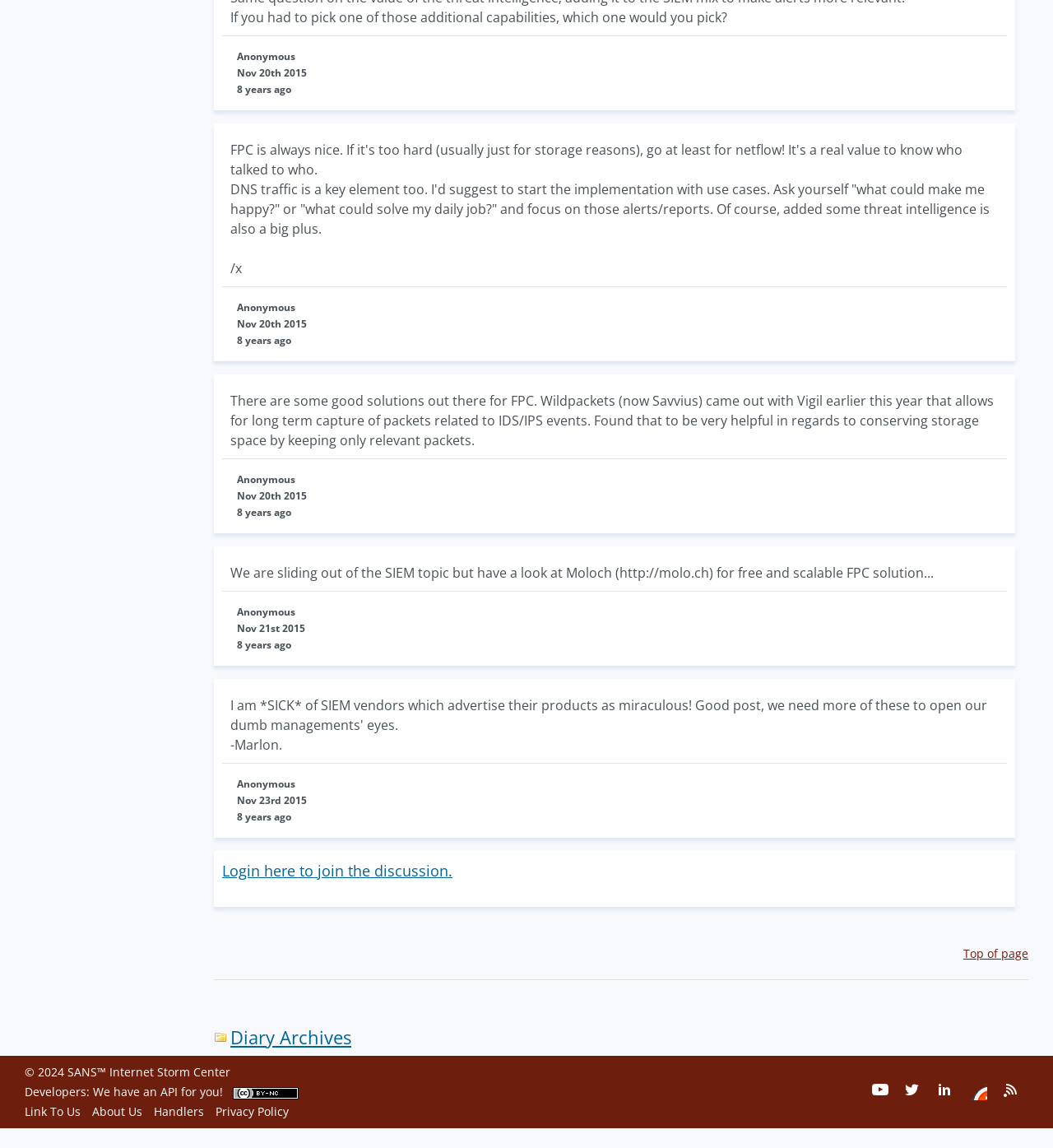Locate the bounding box coordinates of the clickable area to execute the instruction: "Visit 'About Us'". Provide the coordinates as four float numbers between 0 and 1, represented as [left, top, right, bottom].

[0.088, 0.962, 0.135, 0.975]